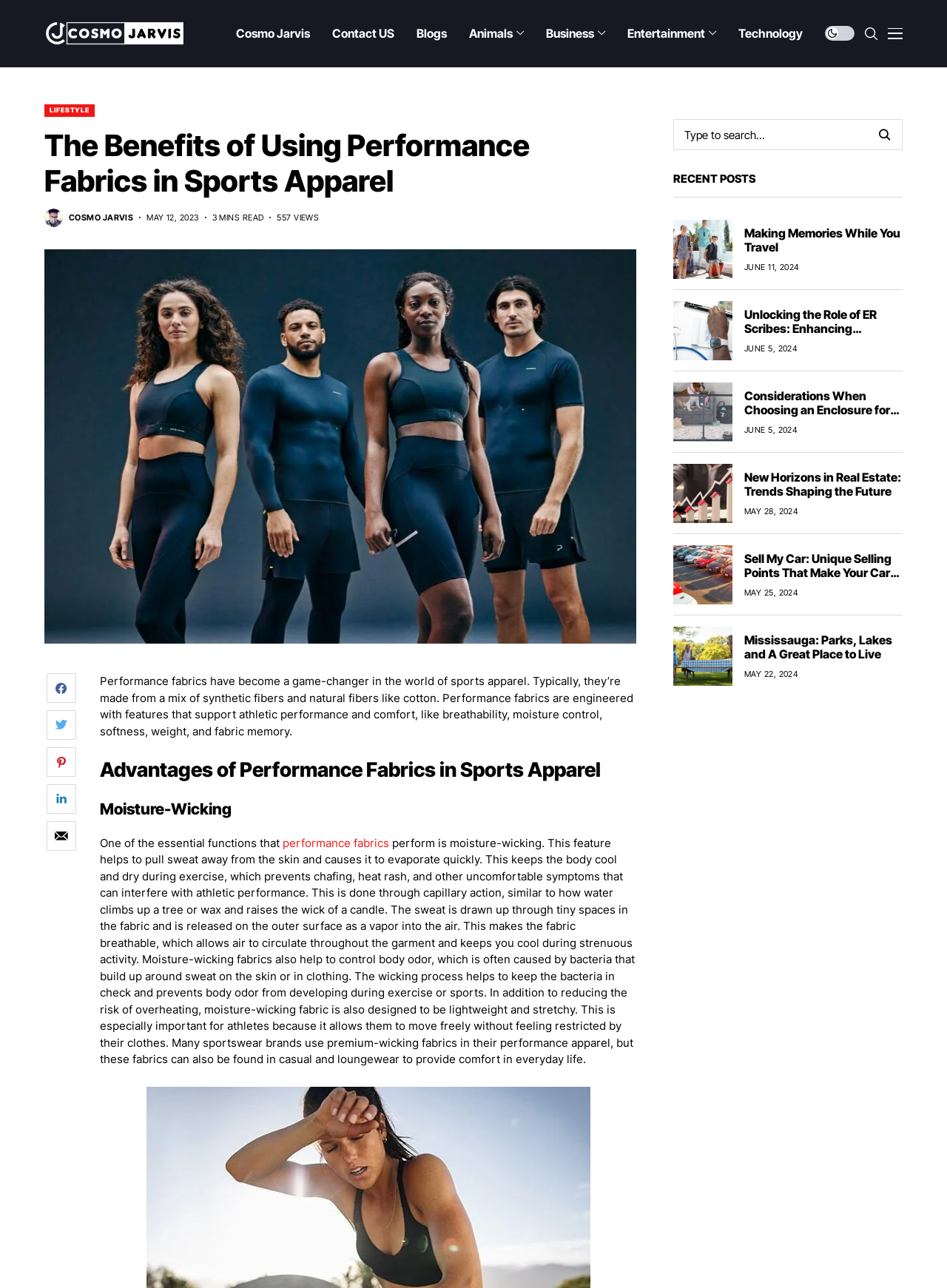Please give a concise answer to this question using a single word or phrase: 
What is the section below the main article about?

Recent posts